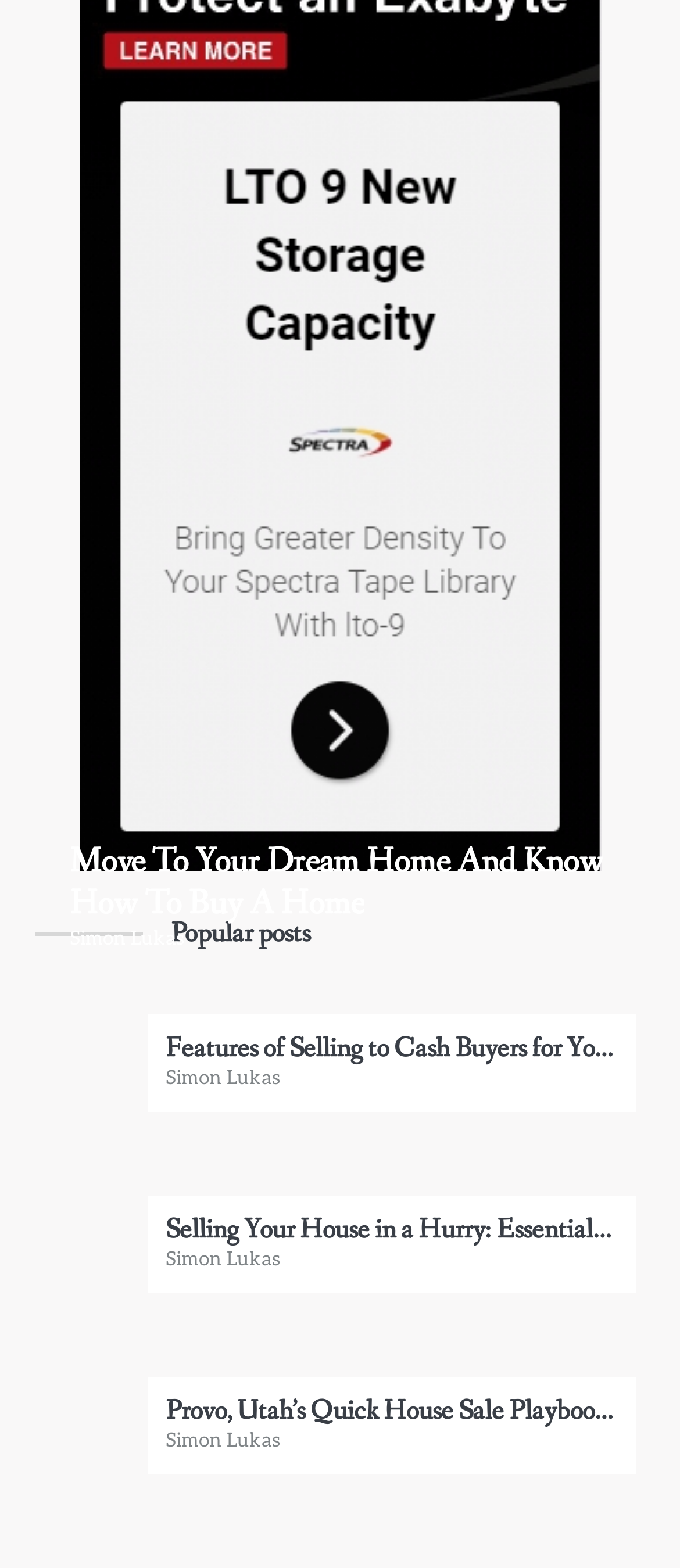Locate the bounding box coordinates of the element's region that should be clicked to carry out the following instruction: "read article about buying a home". The coordinates need to be four float numbers between 0 and 1, i.e., [left, top, right, bottom].

[0.103, 0.536, 0.887, 0.592]